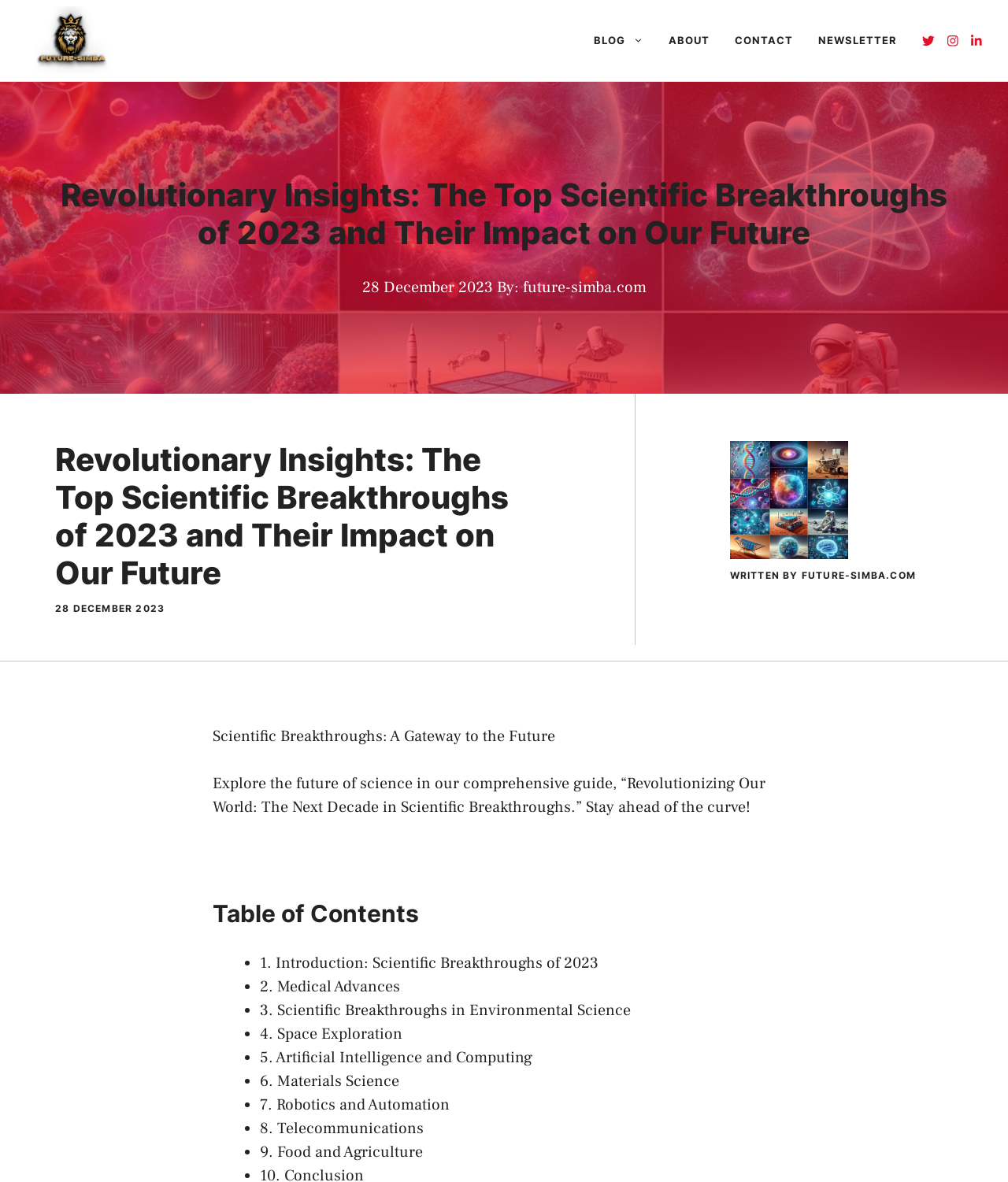Identify the bounding box coordinates of the area you need to click to perform the following instruction: "Click the CONTACT link".

[0.717, 0.014, 0.799, 0.054]